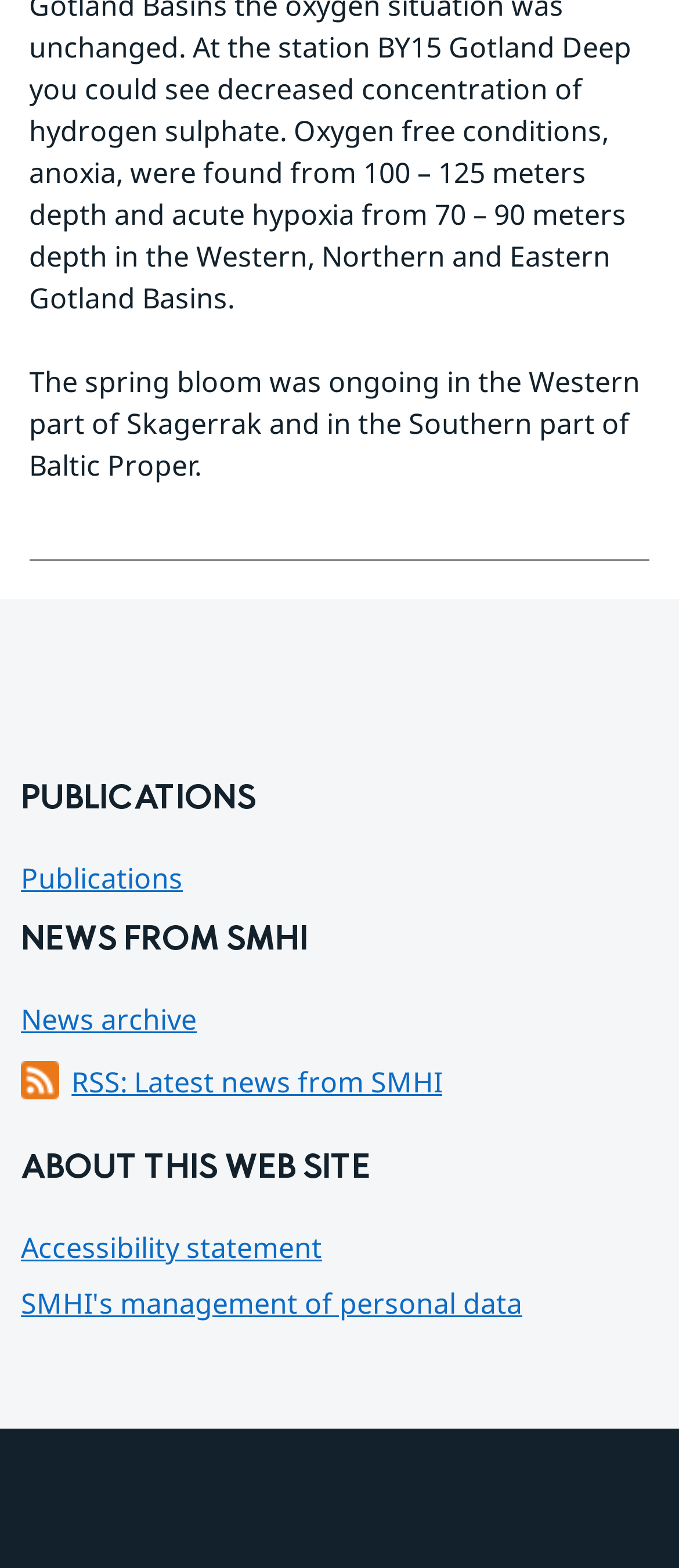What is the region above 'NEWS FROM SMHI'? Using the information from the screenshot, answer with a single word or phrase.

PUBLICATIONS